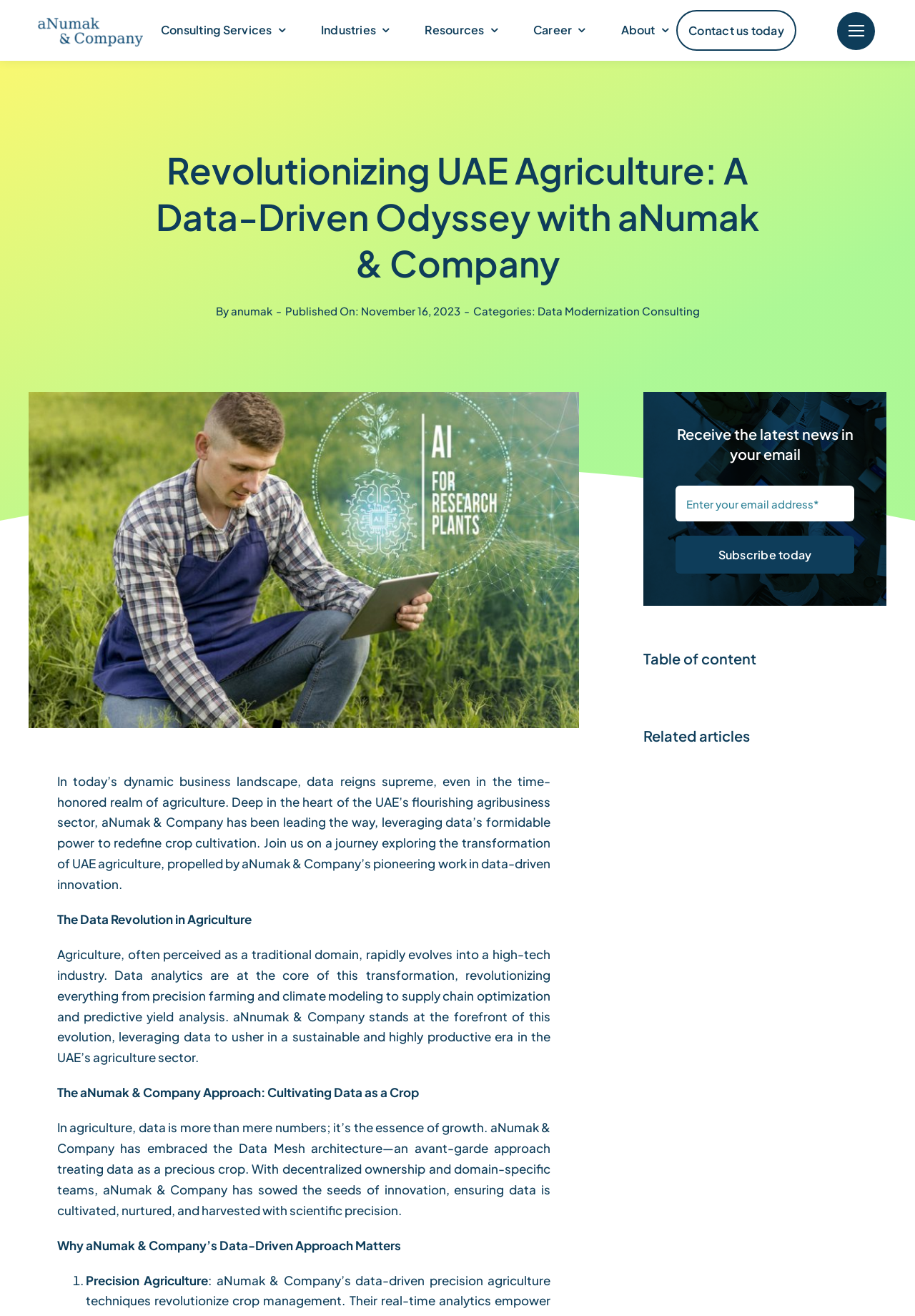Locate and extract the text of the main heading on the webpage.

Revolutionizing UAE Agriculture: A Data-Driven Odyssey with aNumak & Company